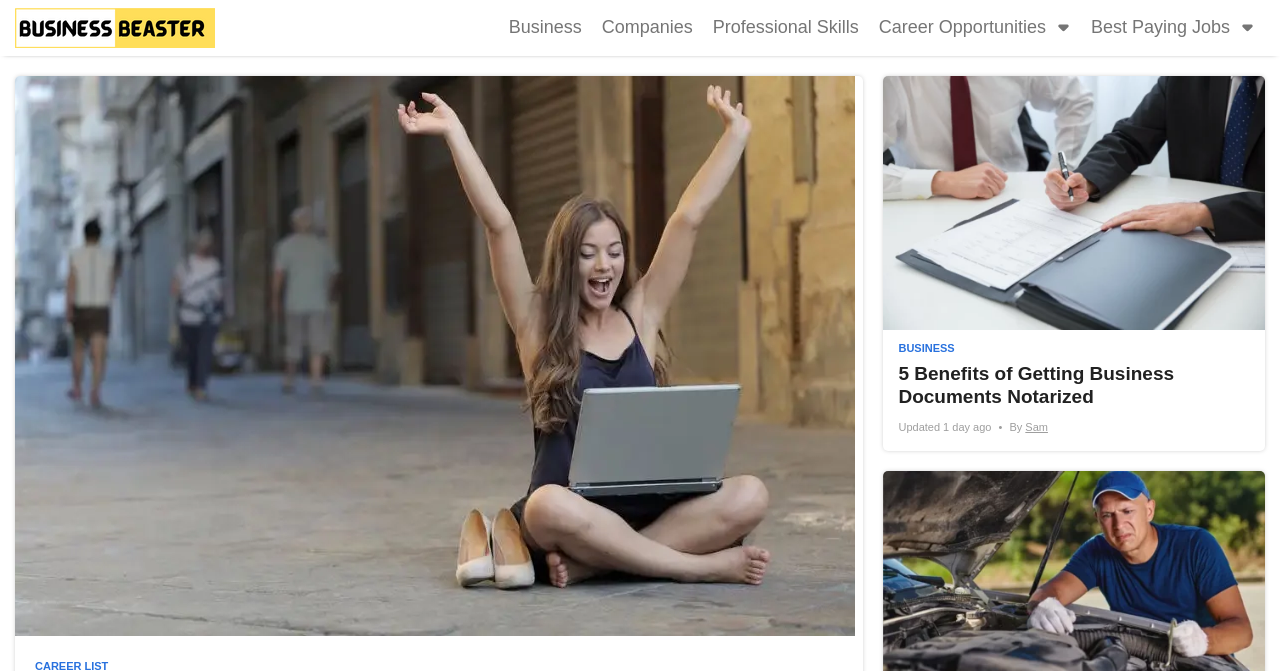Please provide a short answer using a single word or phrase for the question:
What is the title of the latest article?

5 Benefits of Getting Business Documents Notarized